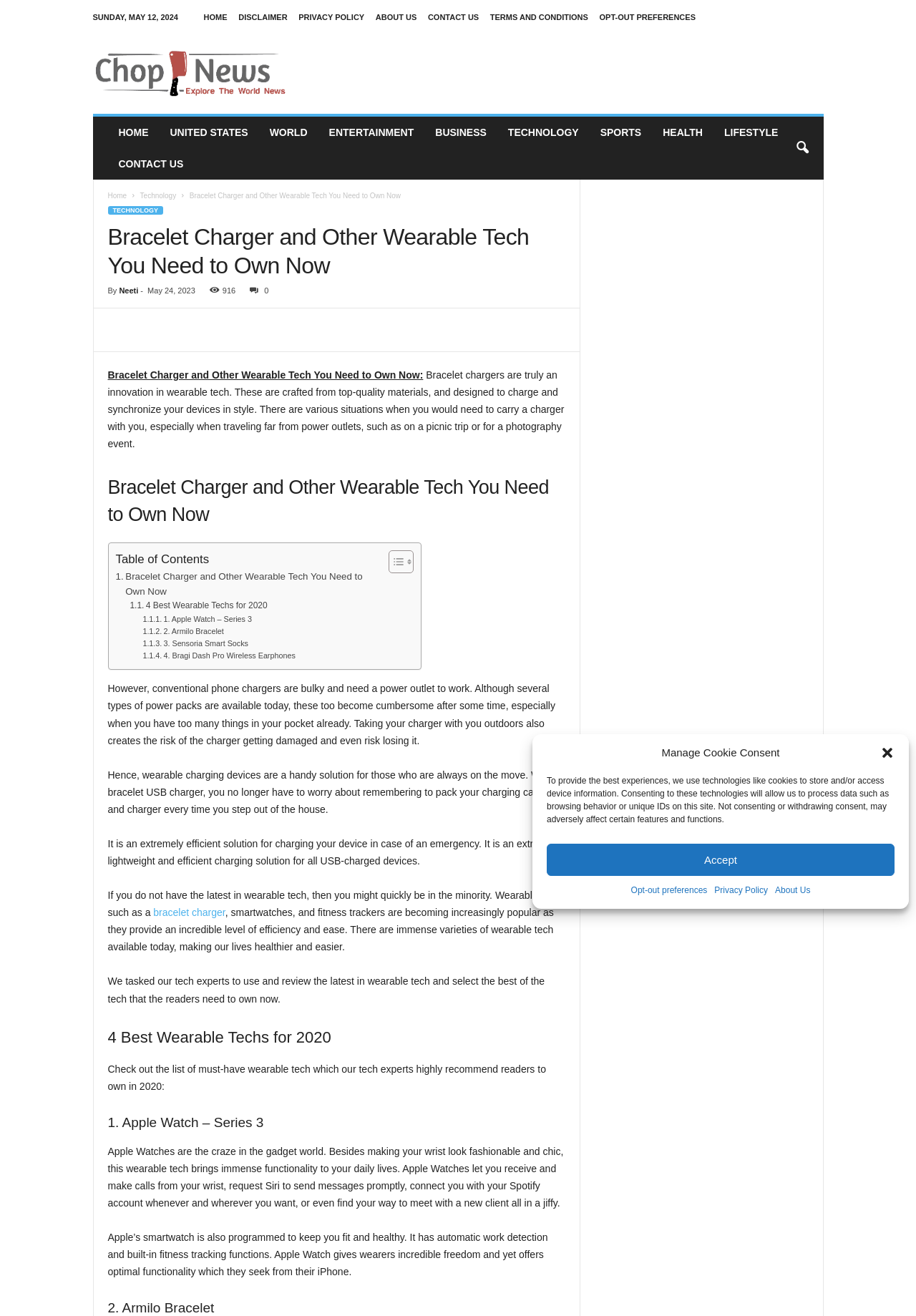Give a one-word or phrase response to the following question: What is the date of the article?

May 24, 2023